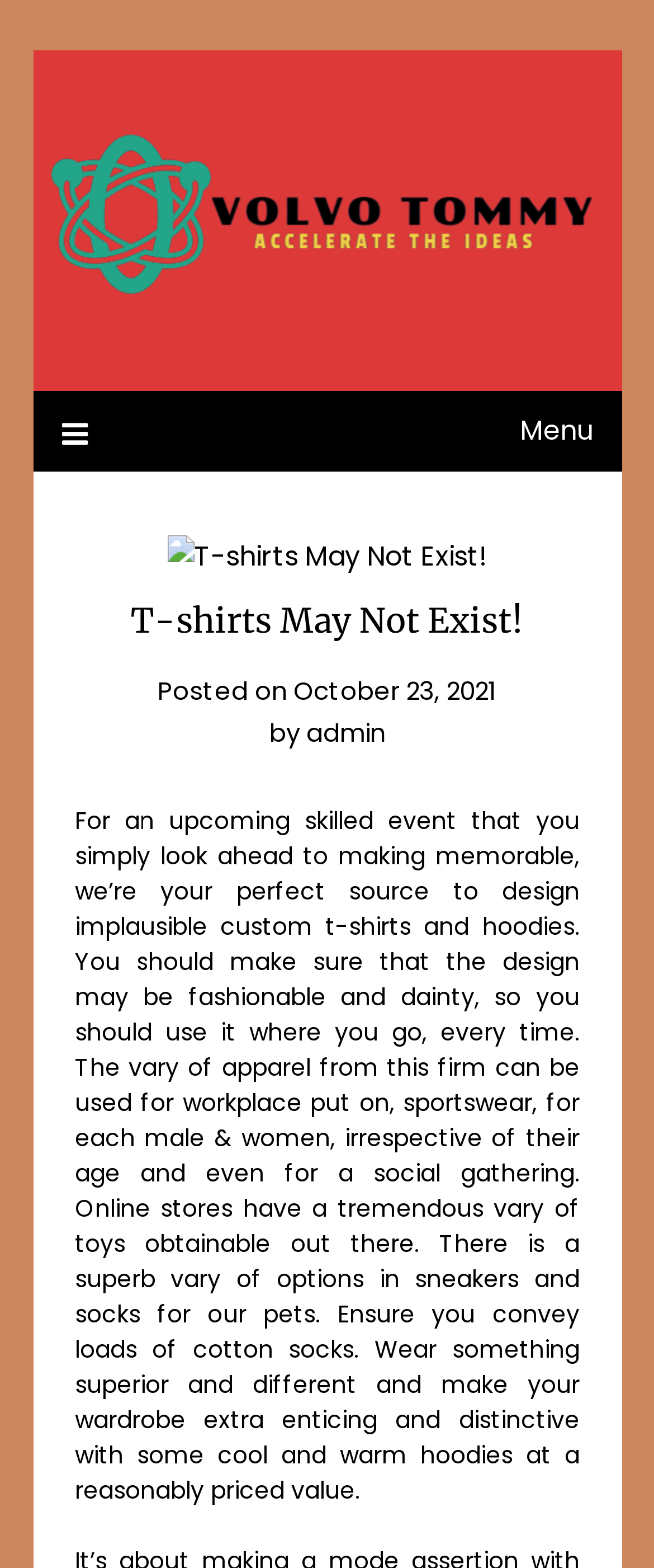What is the author of the article?
From the image, respond with a single word or phrase.

admin